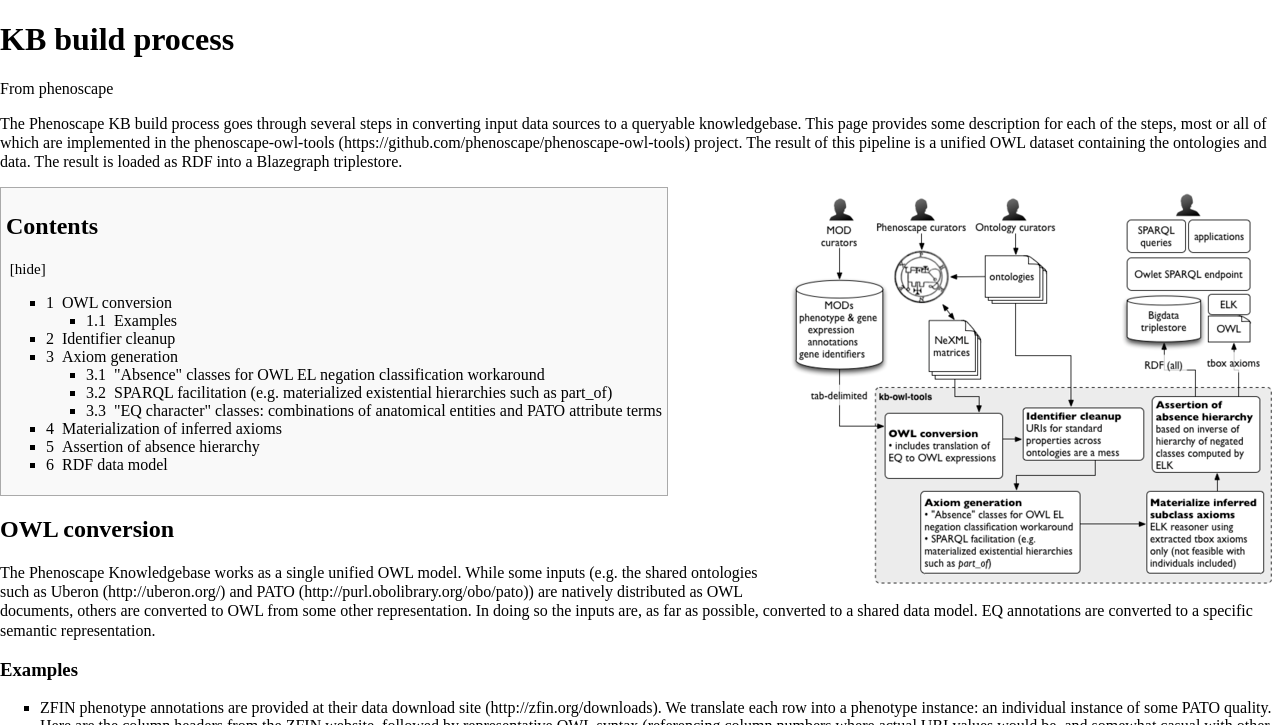Identify the bounding box coordinates of the section to be clicked to complete the task described by the following instruction: "View the image of Phenoscape KB build process". The coordinates should be four float numbers between 0 and 1, formatted as [left, top, right, bottom].

[0.609, 0.259, 1.0, 0.816]